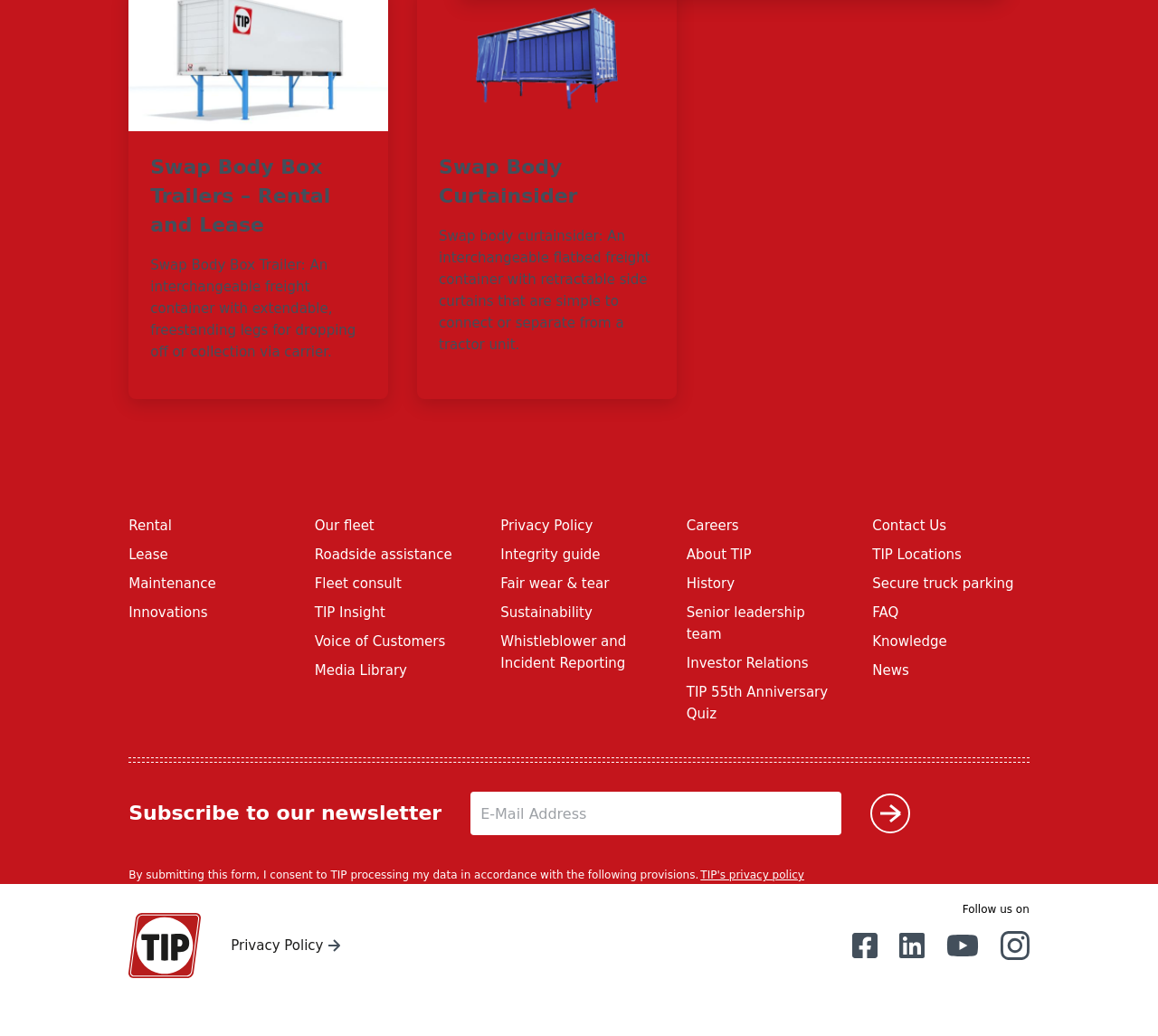Locate the bounding box coordinates of the clickable element to fulfill the following instruction: "Click on Lease". Provide the coordinates as four float numbers between 0 and 1 in the format [left, top, right, bottom].

[0.111, 0.528, 0.145, 0.544]